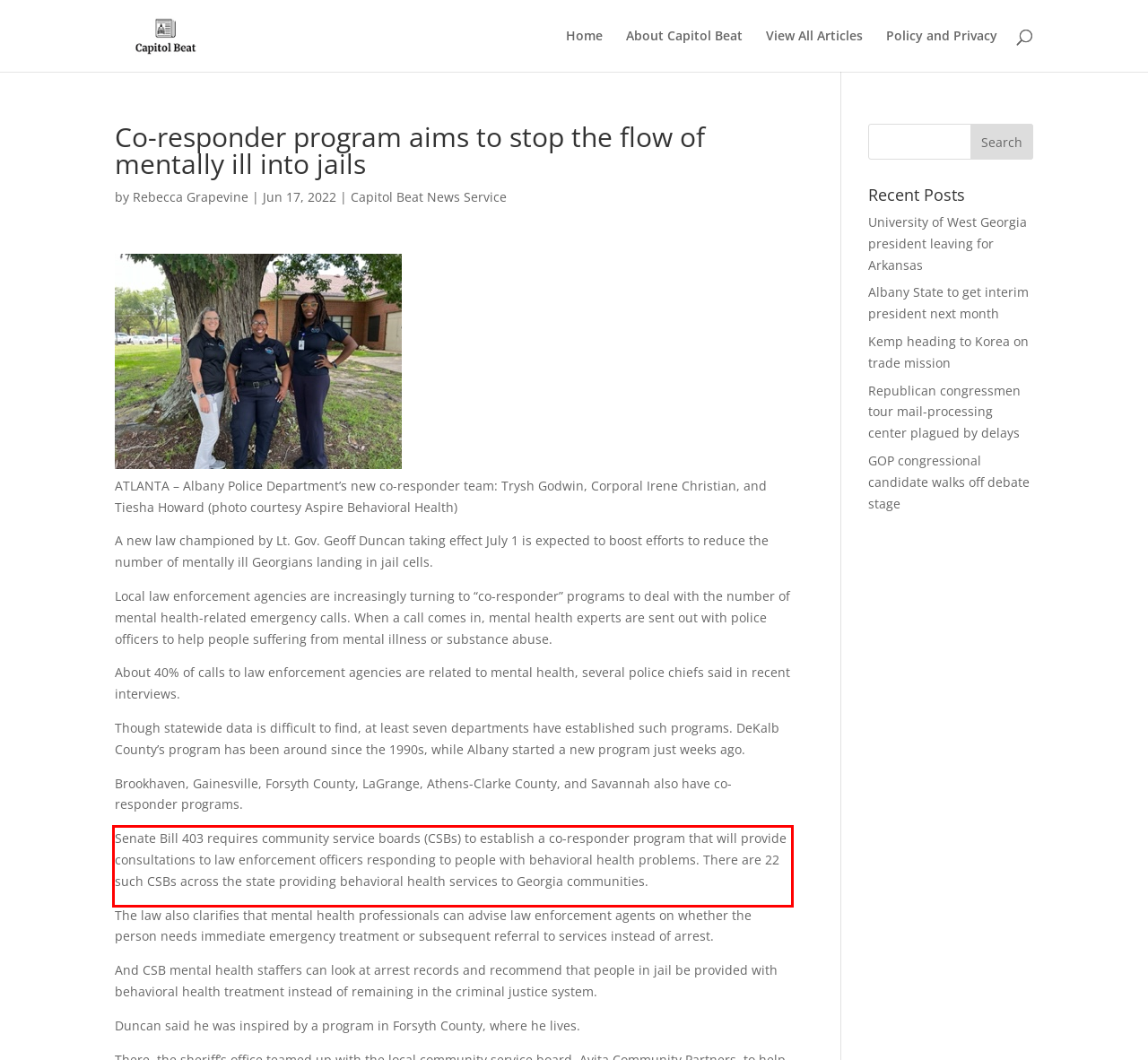In the screenshot of the webpage, find the red bounding box and perform OCR to obtain the text content restricted within this red bounding box.

Senate Bill 403 requires community service boards (CSBs) to establish a co-responder program that will provide consultations to law enforcement officers responding to people with behavioral health problems. There are 22 such CSBs across the state providing behavioral health services to Georgia communities.